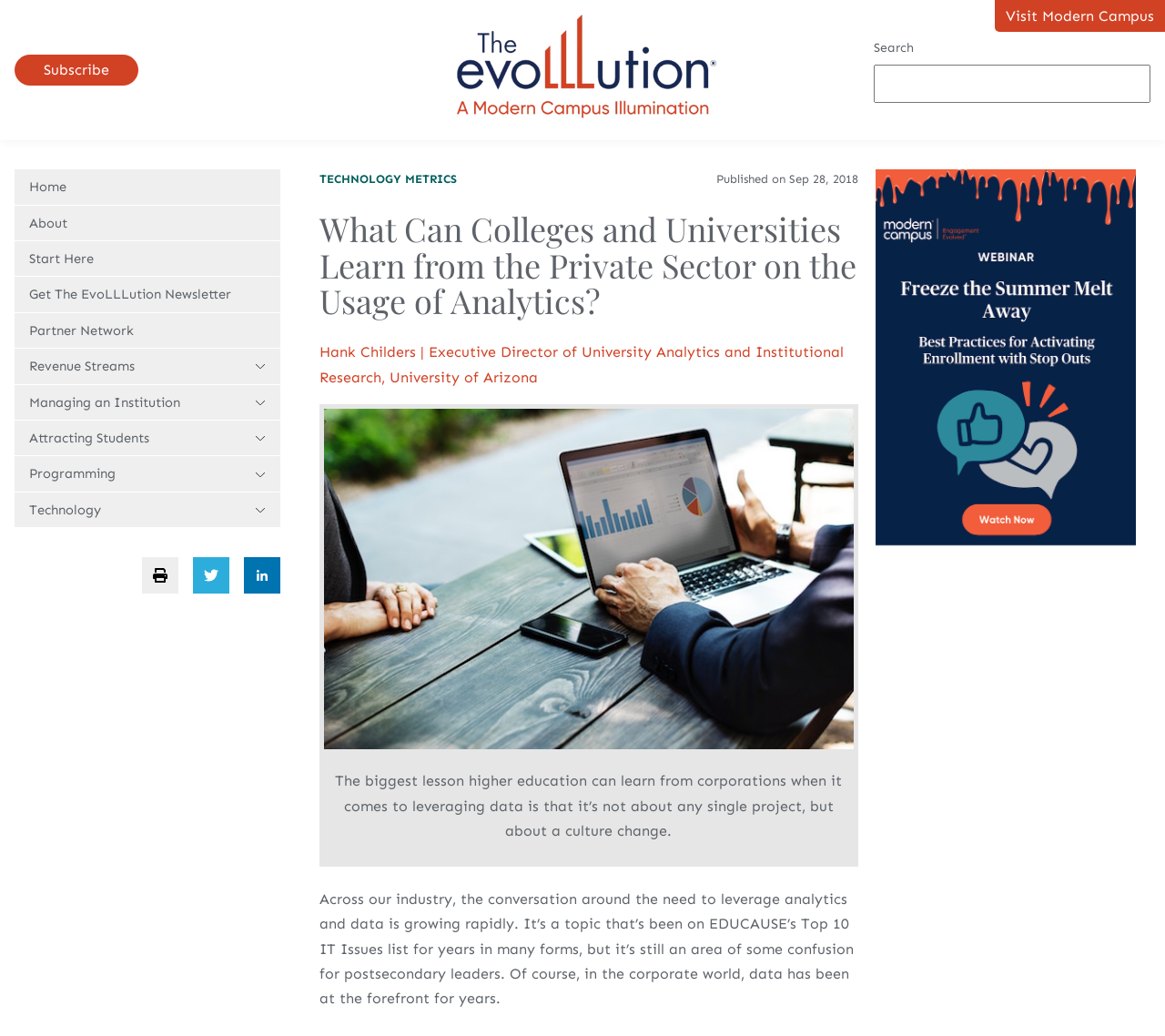For the given element description Book a Meeting, determine the bounding box coordinates of the UI element. The coordinates should follow the format (top-left x, top-left y, bottom-right x, bottom-right y) and be within the range of 0 to 1.

None